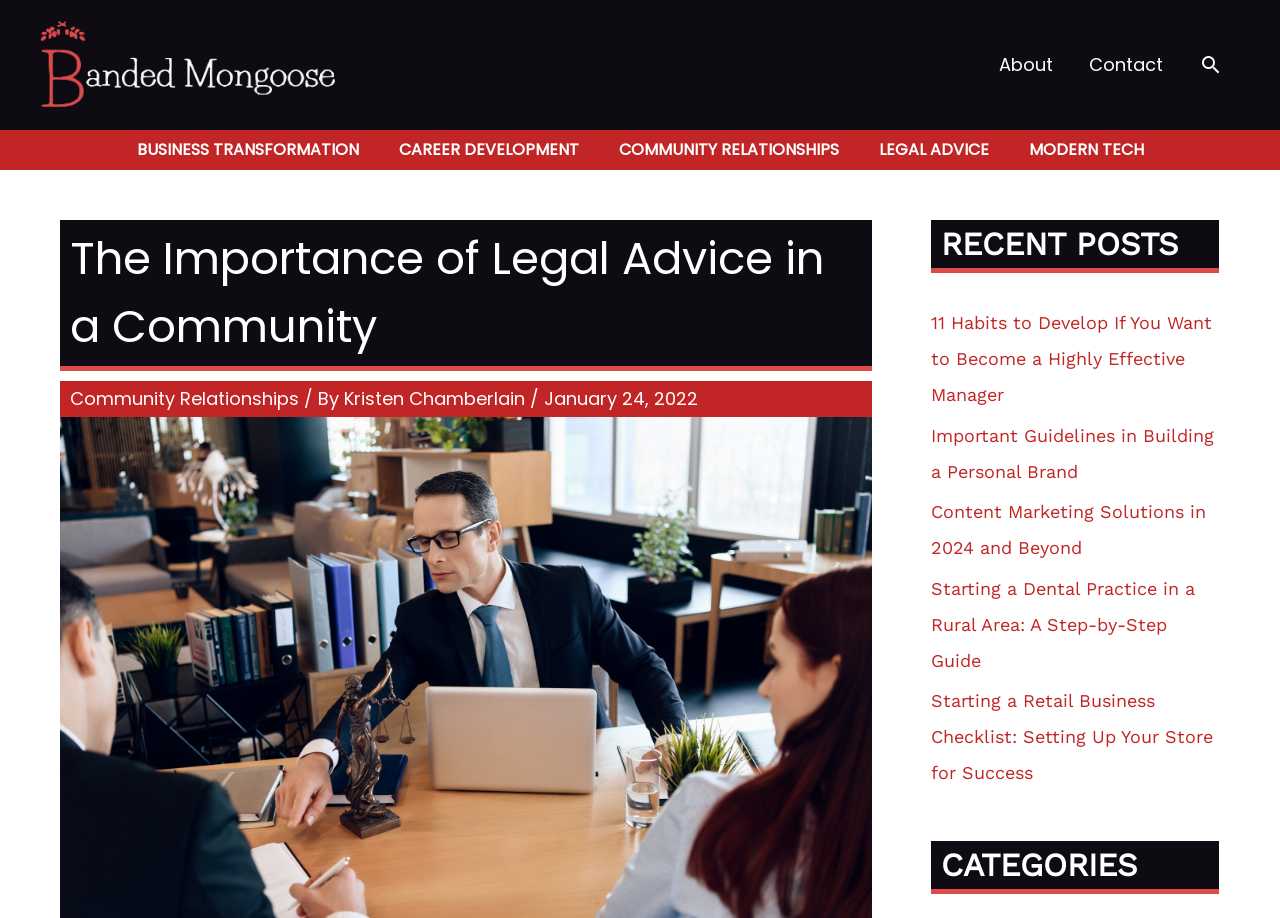Find the bounding box of the UI element described as follows: "Search".

[0.937, 0.058, 0.955, 0.084]